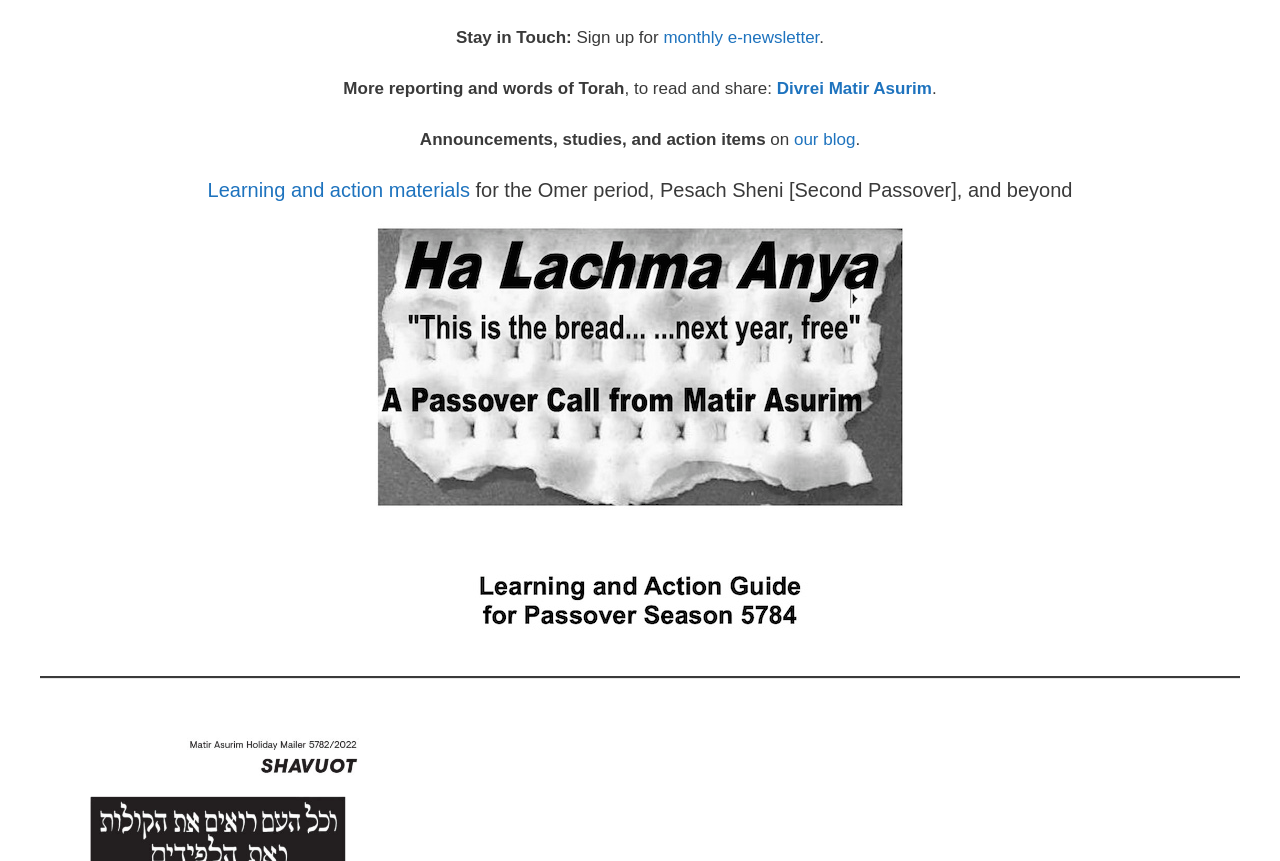Locate and provide the bounding box coordinates for the HTML element that matches this description: "monthly e-newsletter".

[0.518, 0.032, 0.64, 0.054]